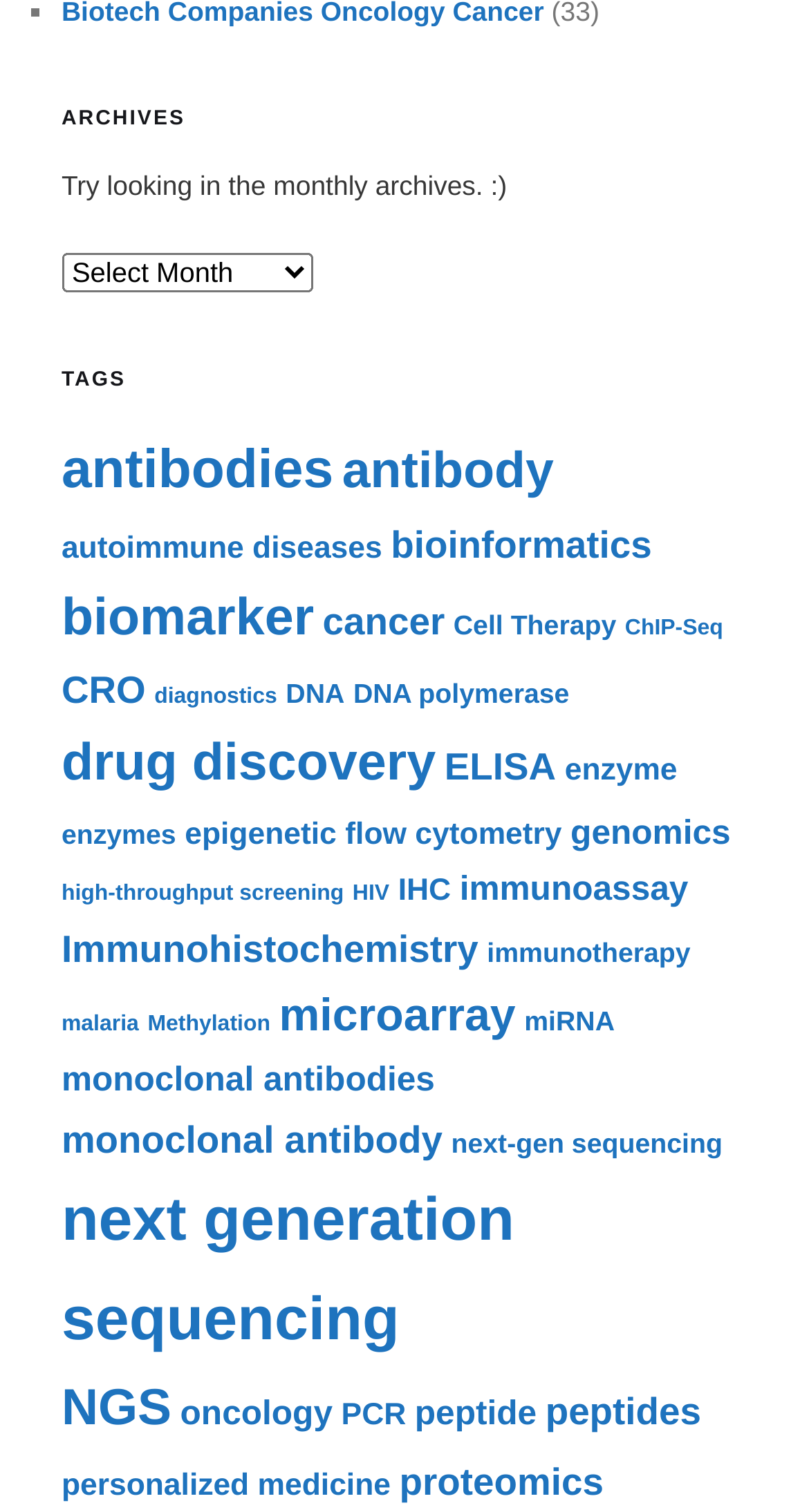Identify the coordinates of the bounding box for the element described below: "Methylation". Return the coordinates as four float numbers between 0 and 1: [left, top, right, bottom].

[0.182, 0.67, 0.334, 0.686]